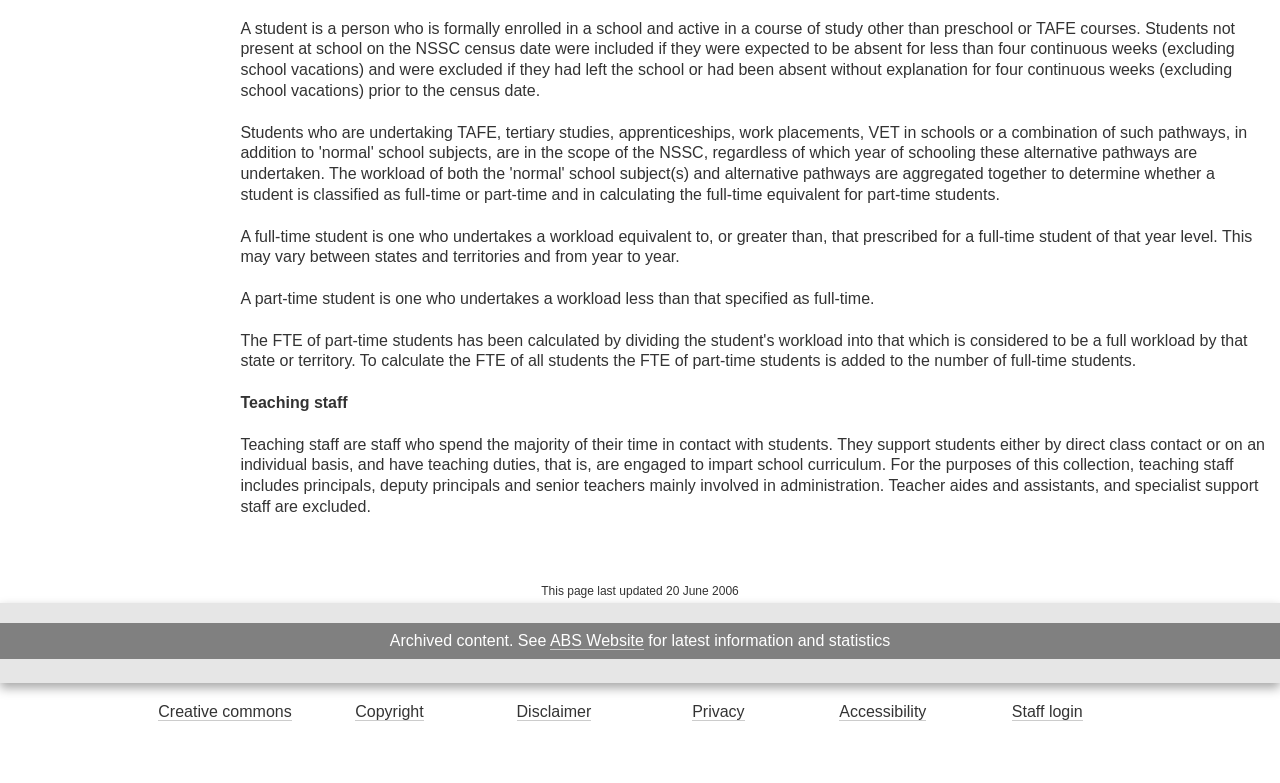Identify the bounding box coordinates for the UI element mentioned here: "ABS Website". Provide the coordinates as four float values between 0 and 1, i.e., [left, top, right, bottom].

[0.43, 0.808, 0.503, 0.831]